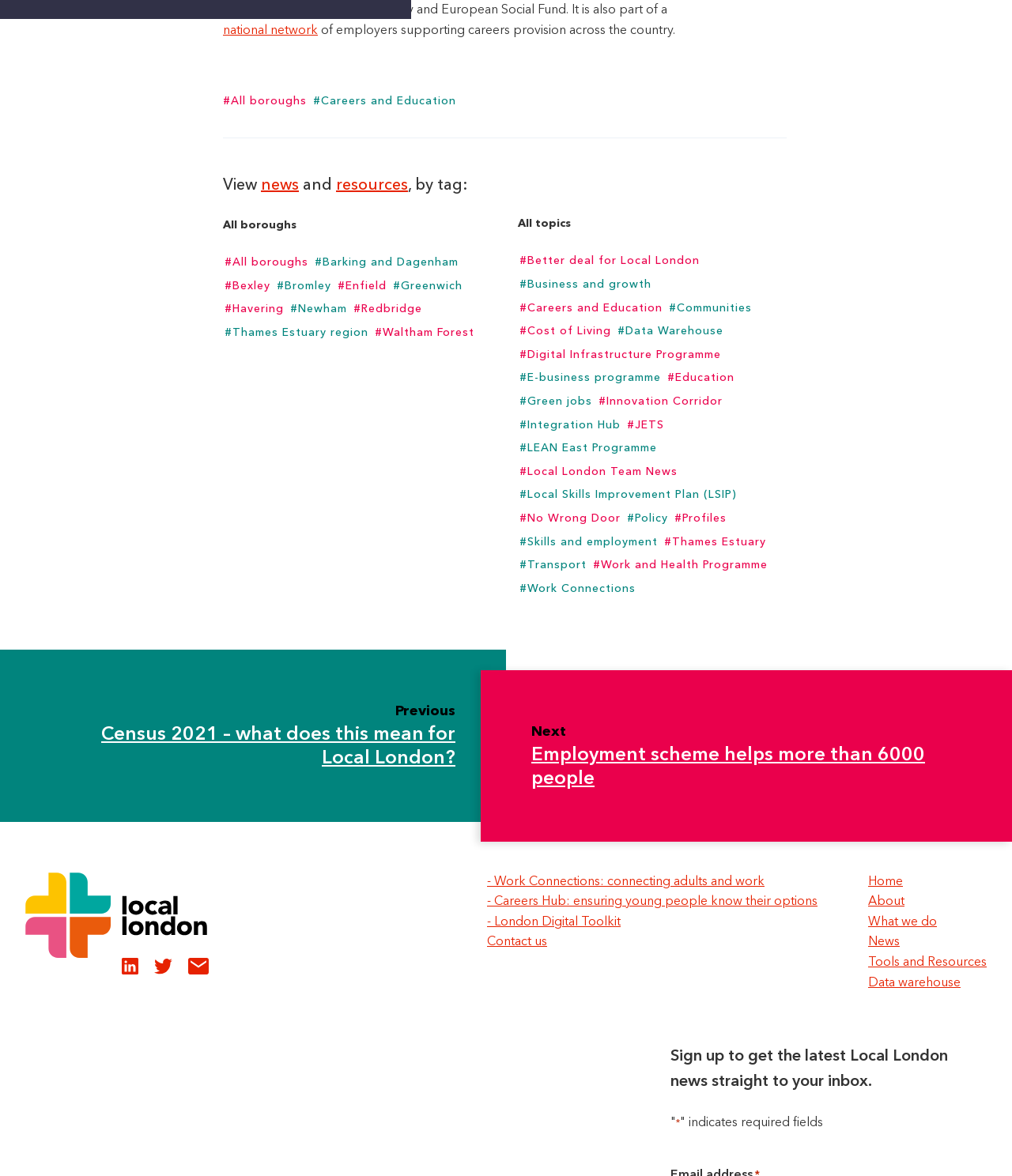Find the bounding box coordinates for the area you need to click to carry out the instruction: "Follow us on Twitter". The coordinates should be four float numbers between 0 and 1, indicated as [left, top, right, bottom].

[0.152, 0.815, 0.17, 0.828]